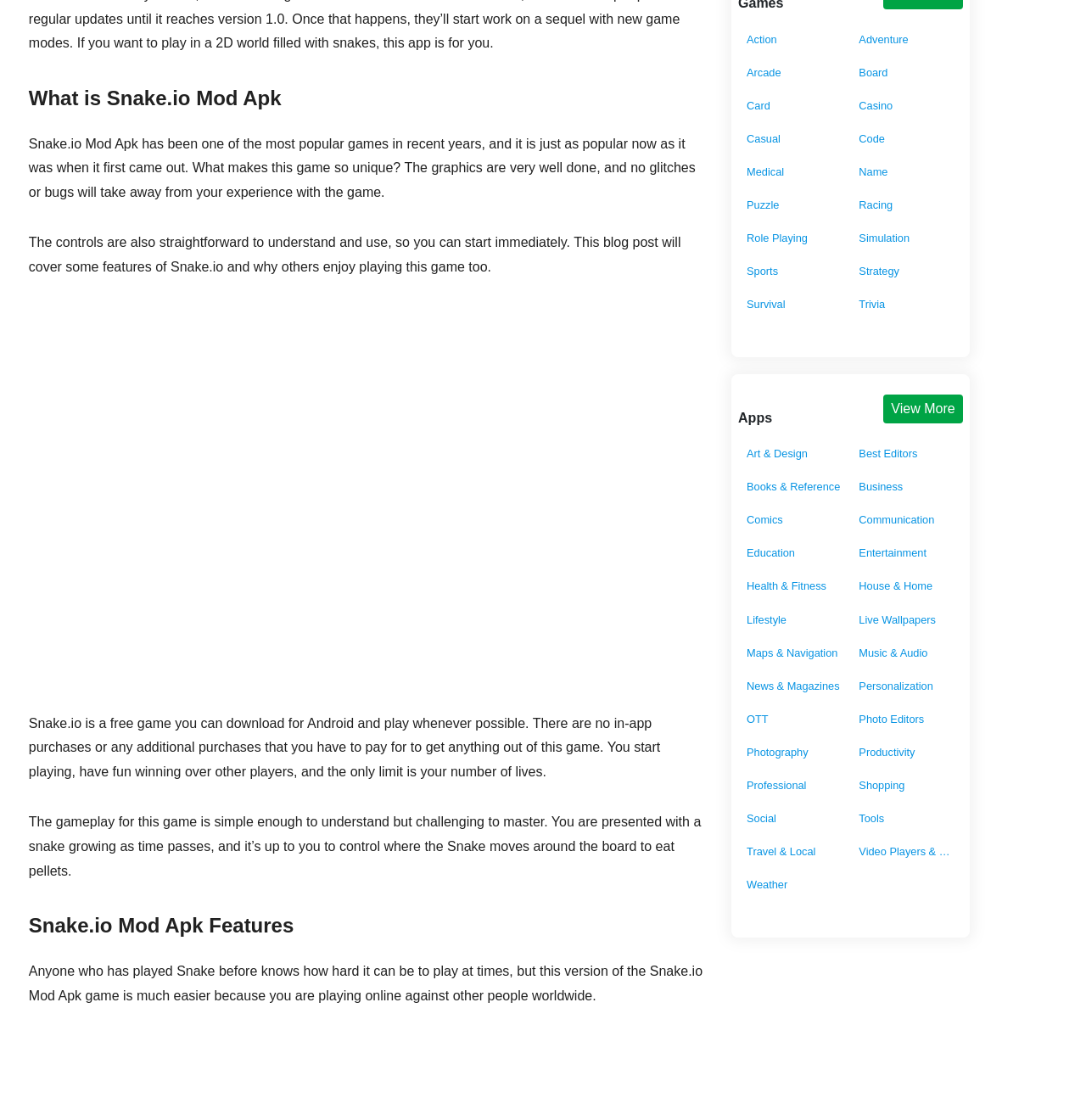Provide the bounding box coordinates, formatted as (top-left x, top-left y, bottom-right x, bottom-right y), with all values being floating point numbers between 0 and 1. Identify the bounding box of the UI element that matches the description: Art & Design

[0.688, 0.396, 0.775, 0.414]